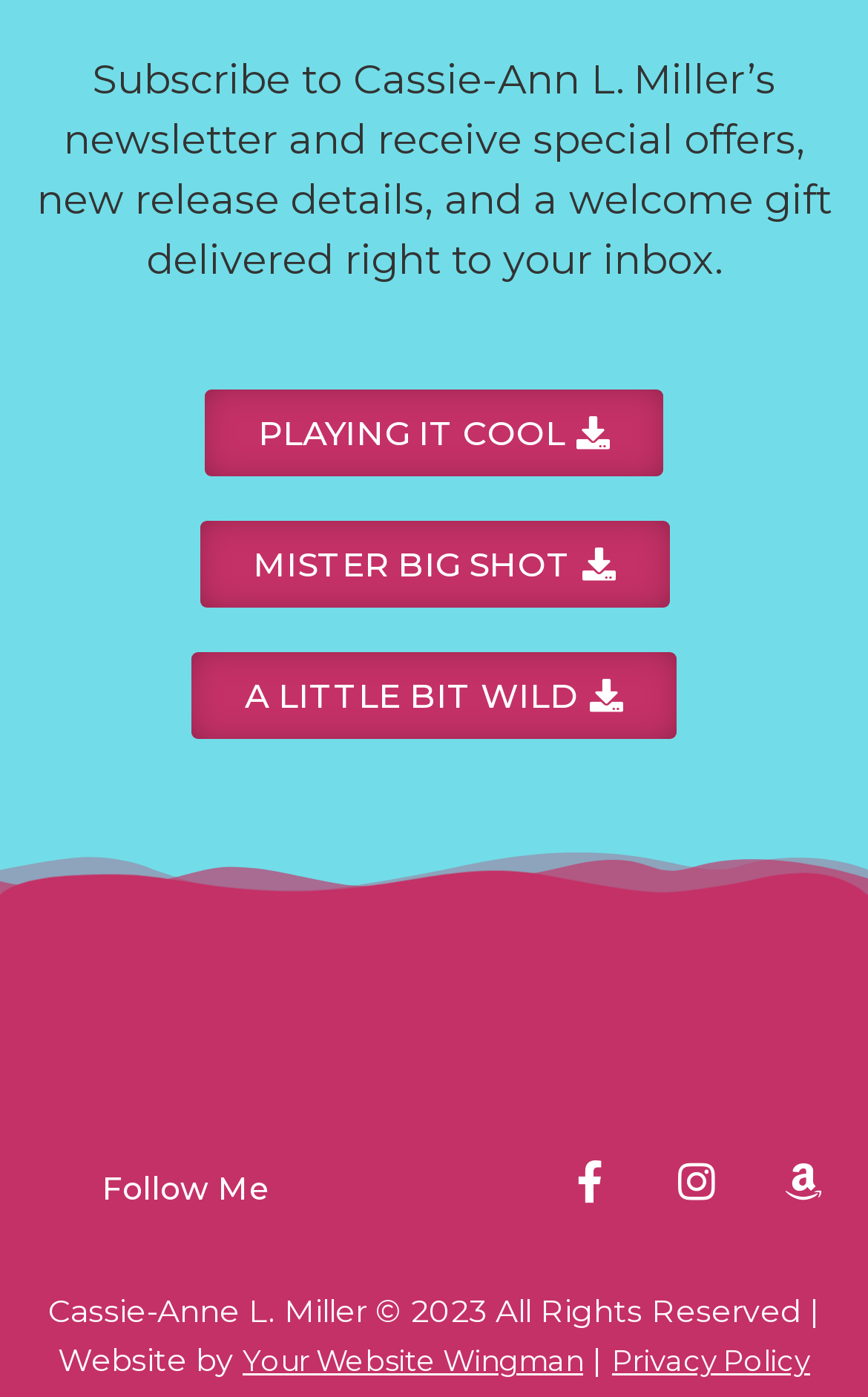Please determine the bounding box coordinates of the section I need to click to accomplish this instruction: "Follow Cassie-Anne L. Miller on Facebook".

[0.631, 0.815, 0.728, 0.875]